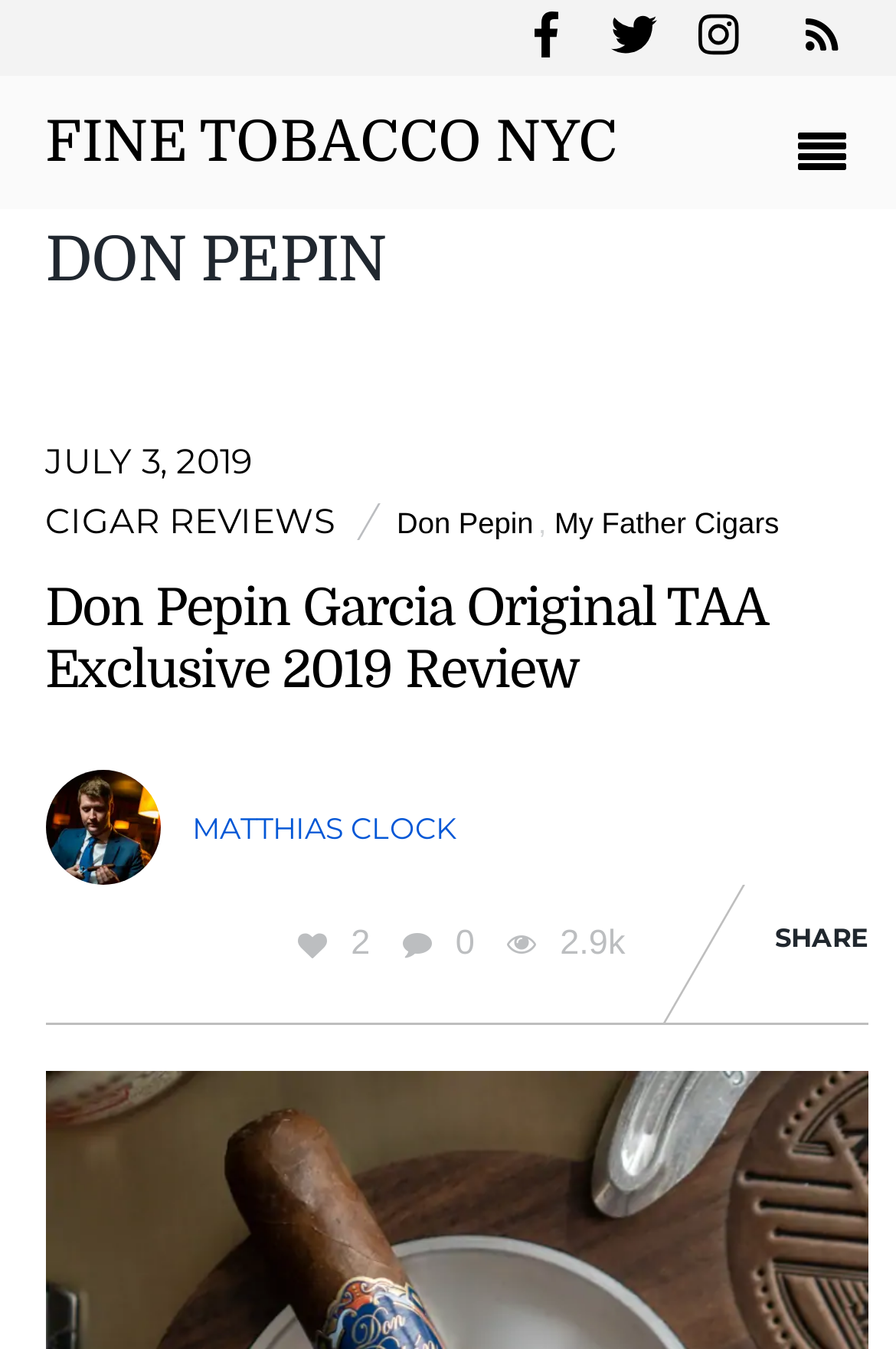From the details in the image, provide a thorough response to the question: How many social media links are present?

There are three social media links present, which are Facebook, Twitter, and Instagram, each represented by an image and an emphasis element.